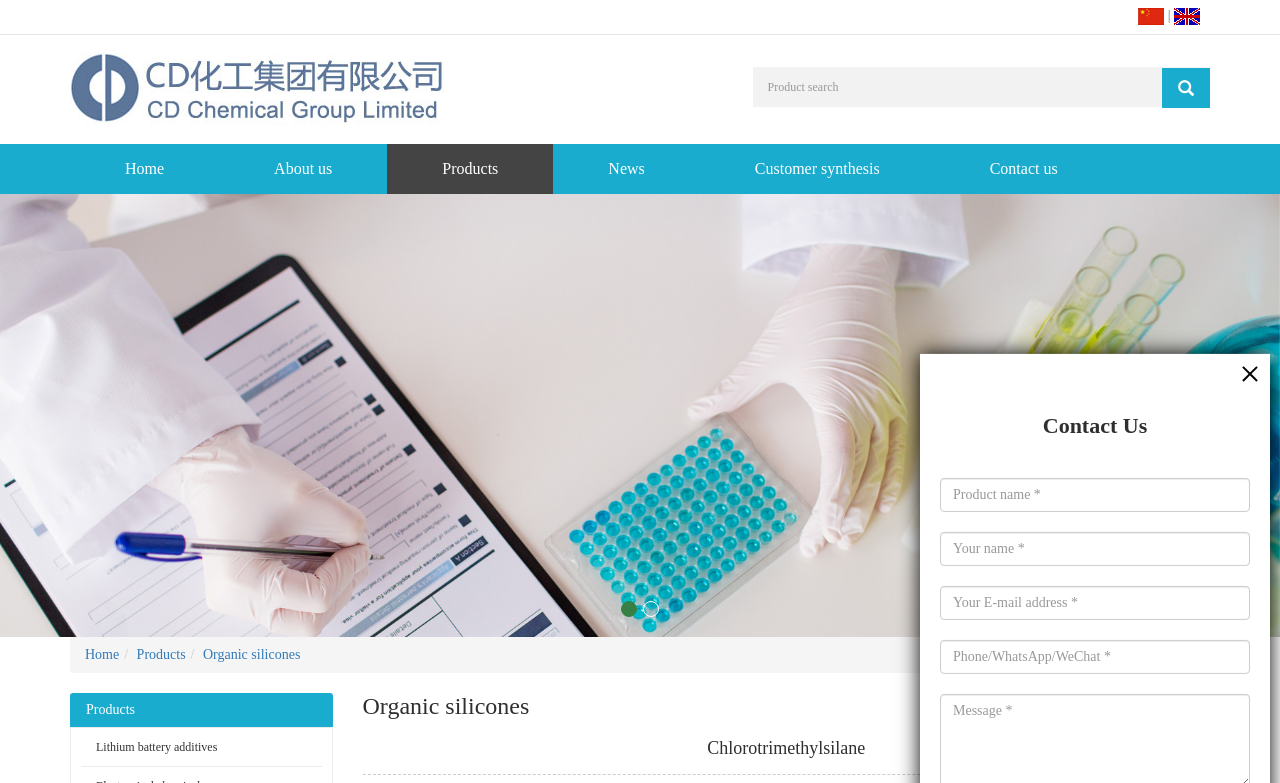Identify the bounding box coordinates of the element that should be clicked to fulfill this task: "read about Sharyn". The coordinates should be provided as four float numbers between 0 and 1, i.e., [left, top, right, bottom].

None